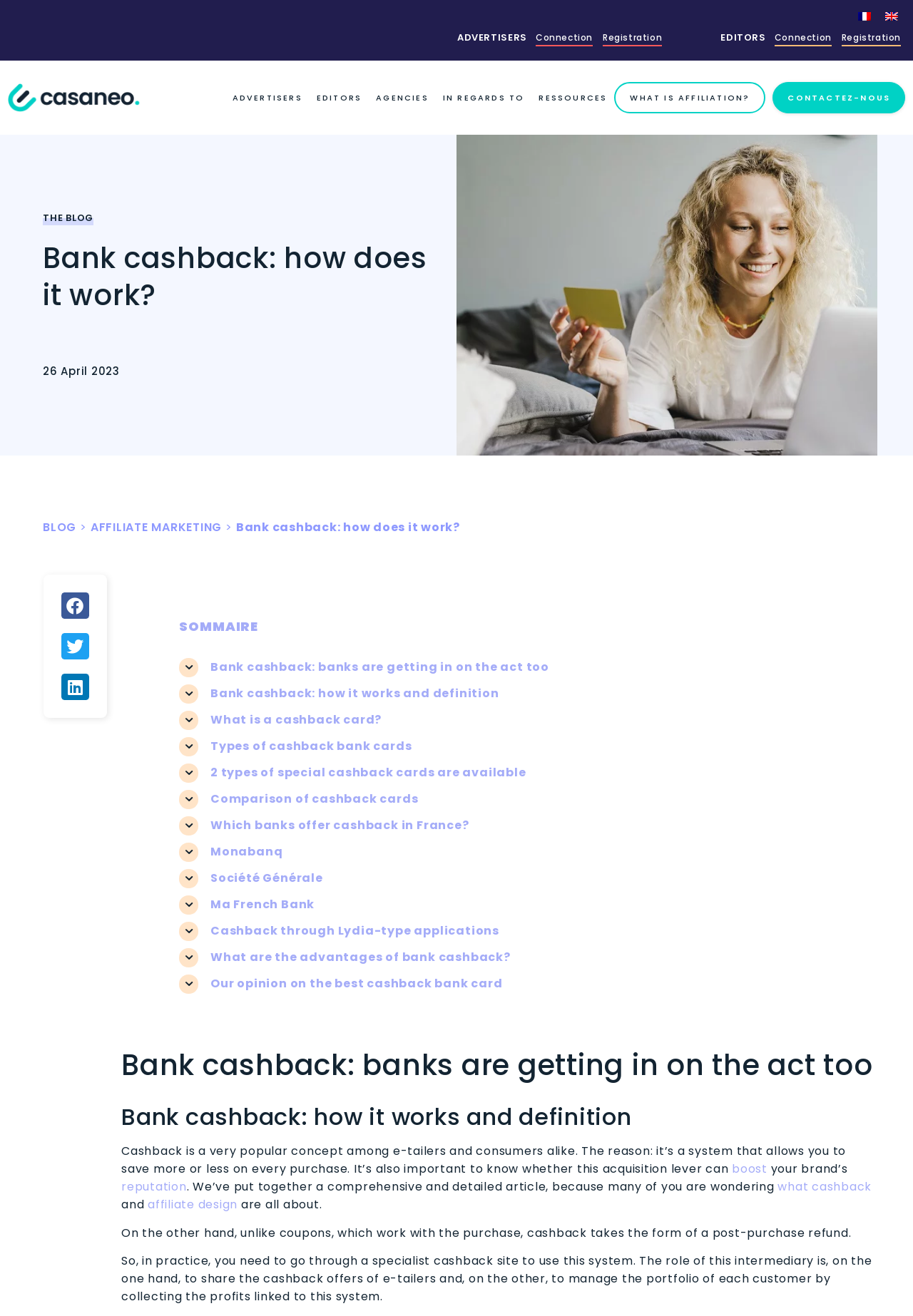What is the topic of the blog post?
Answer the question with a single word or phrase derived from the image.

Bank cashback